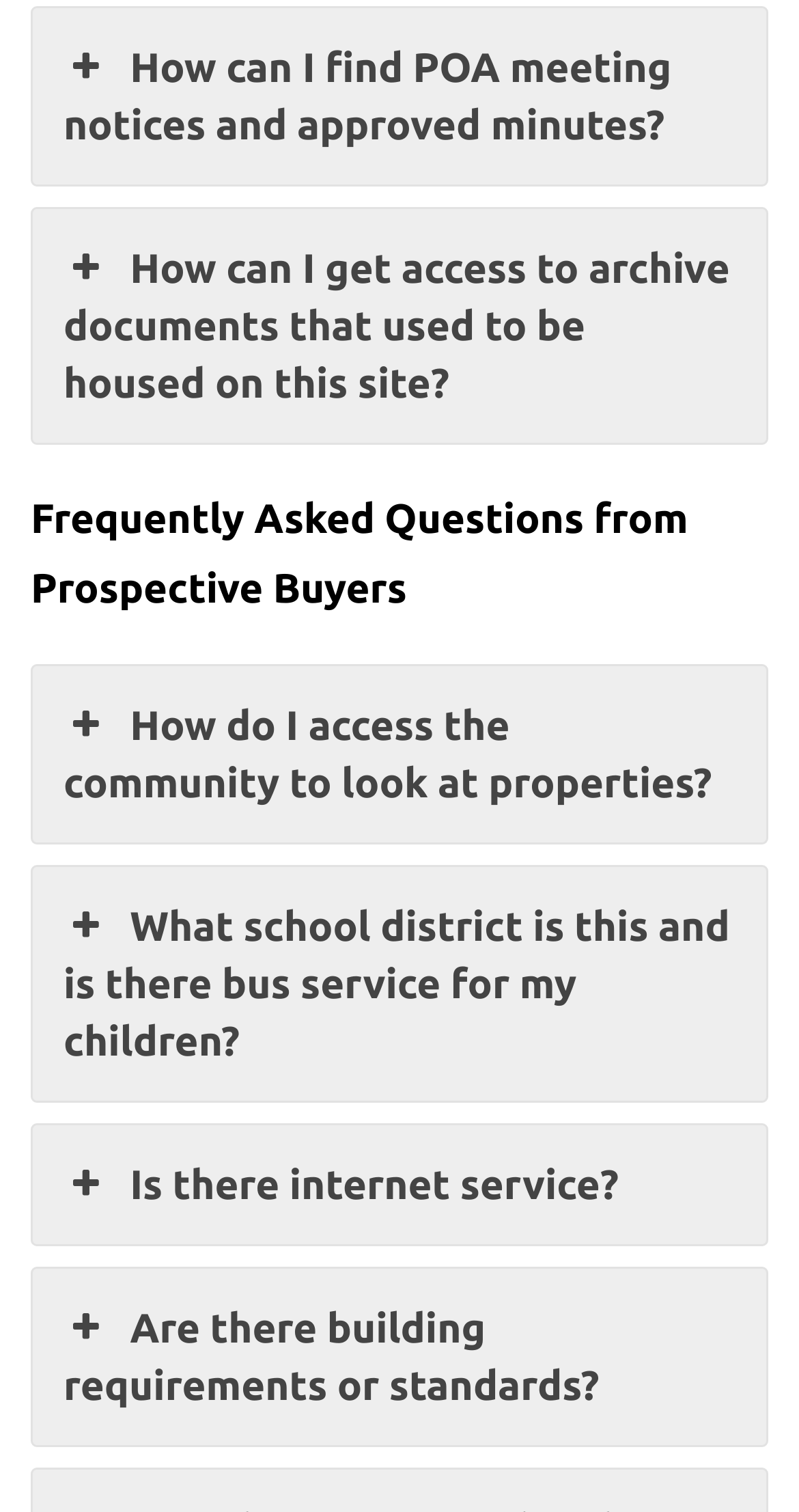What is the topic of the first question under 'Frequently Asked Questions from Prospective Buyers'?
From the screenshot, provide a brief answer in one word or phrase.

POA meeting notices